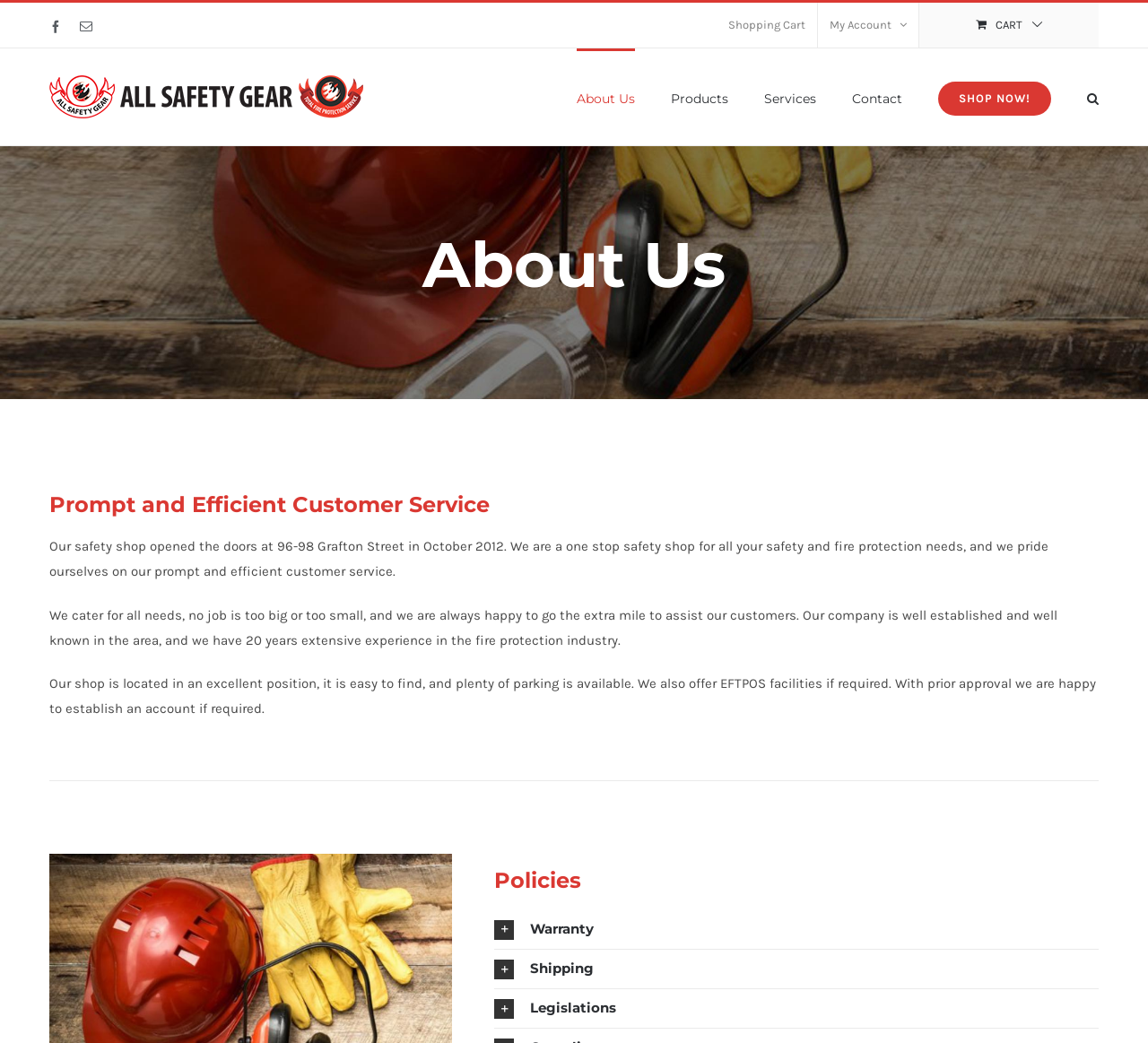Please identify the bounding box coordinates of the clickable area that will fulfill the following instruction: "Go to the About Us page". The coordinates should be in the format of four float numbers between 0 and 1, i.e., [left, top, right, bottom].

[0.502, 0.046, 0.553, 0.139]